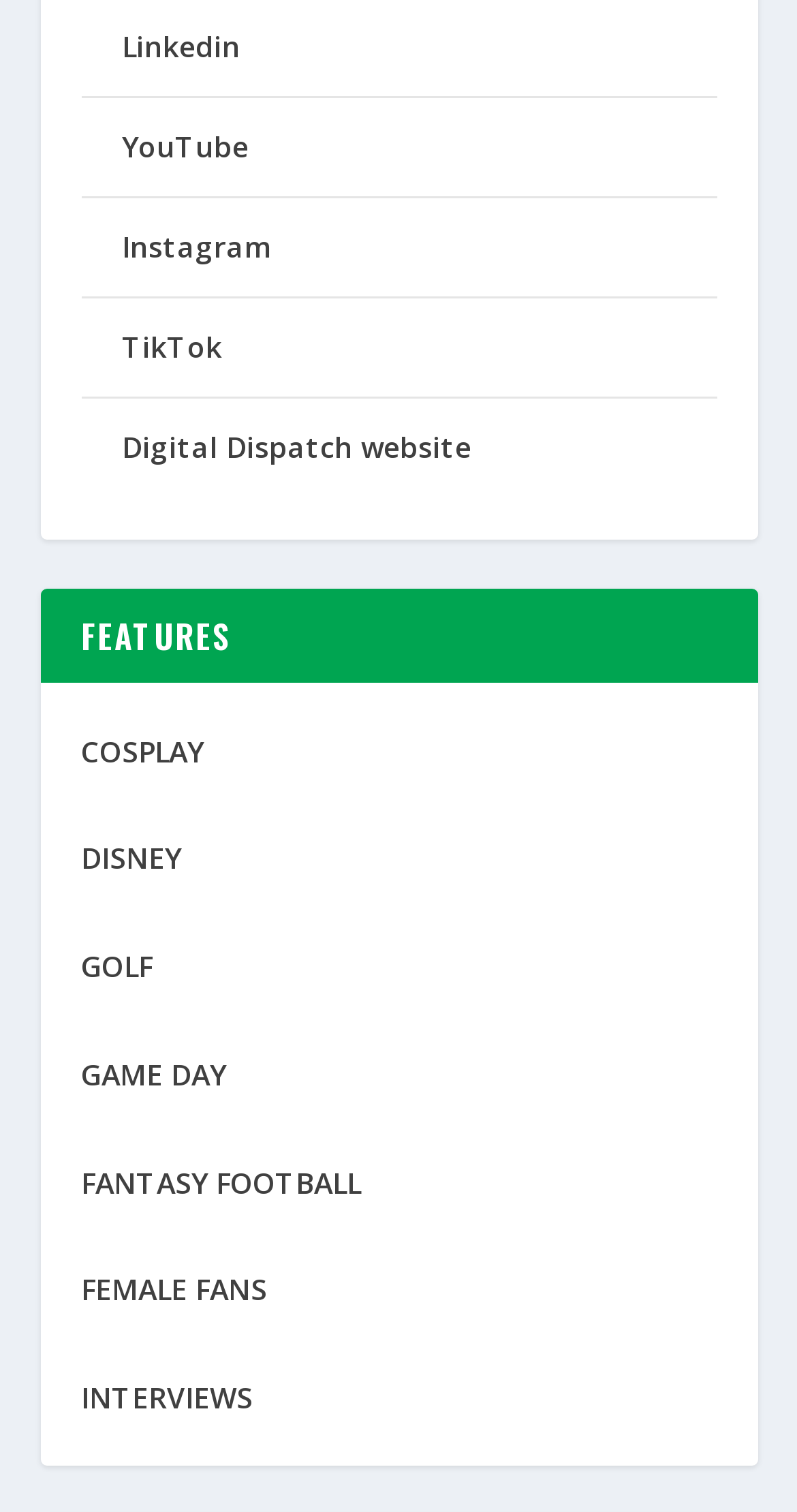What is the main category of the links under 'FEATURES'?
Use the image to give a comprehensive and detailed response to the question.

The links under the 'FEATURES' heading have texts like 'COSPLAY', 'DISNEY', 'GOLF', etc., which suggest that they are categorized under different themes or topics, rather than being a list of specific products or services.